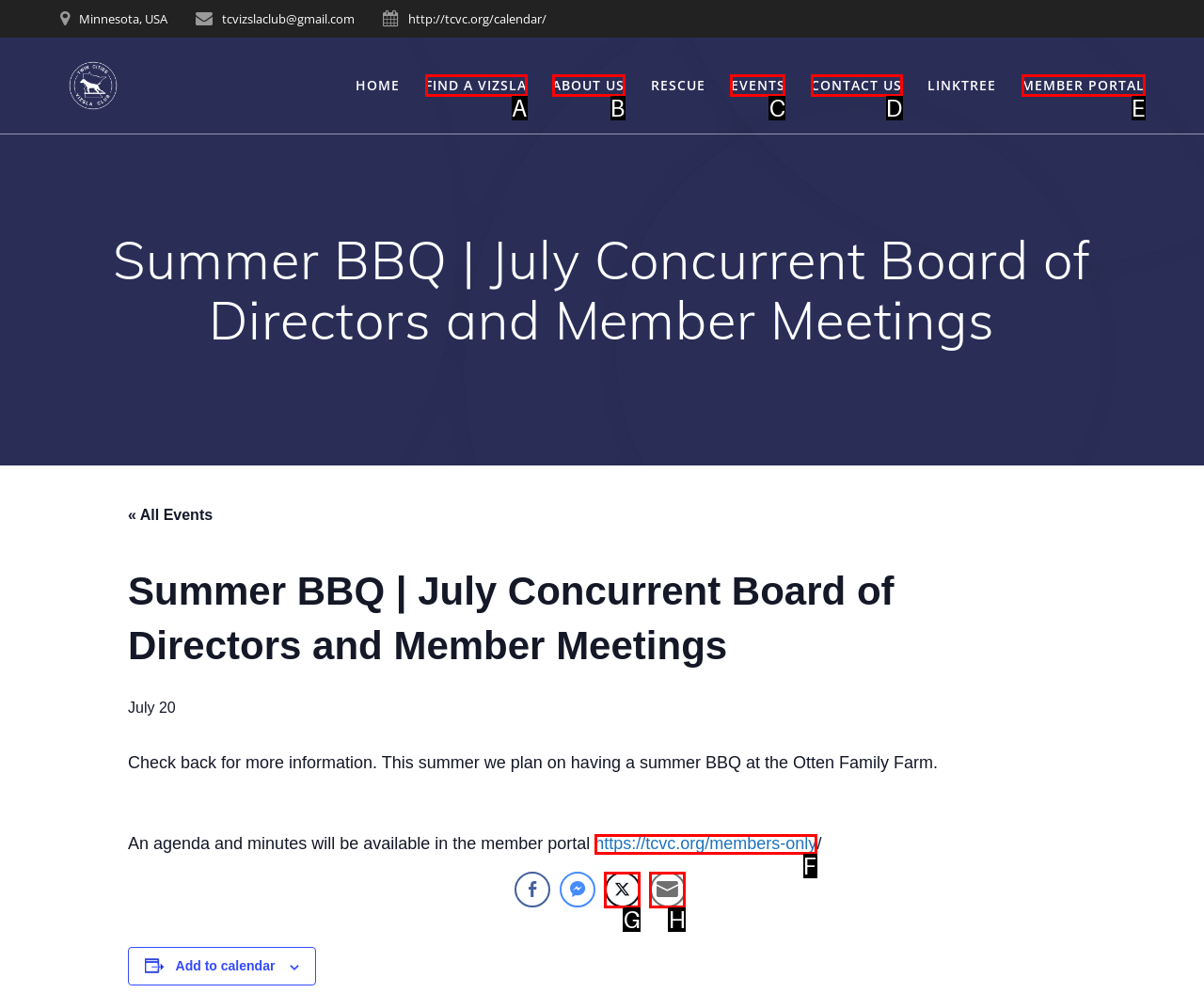Using the provided description: About Us, select the most fitting option and return its letter directly from the choices.

B